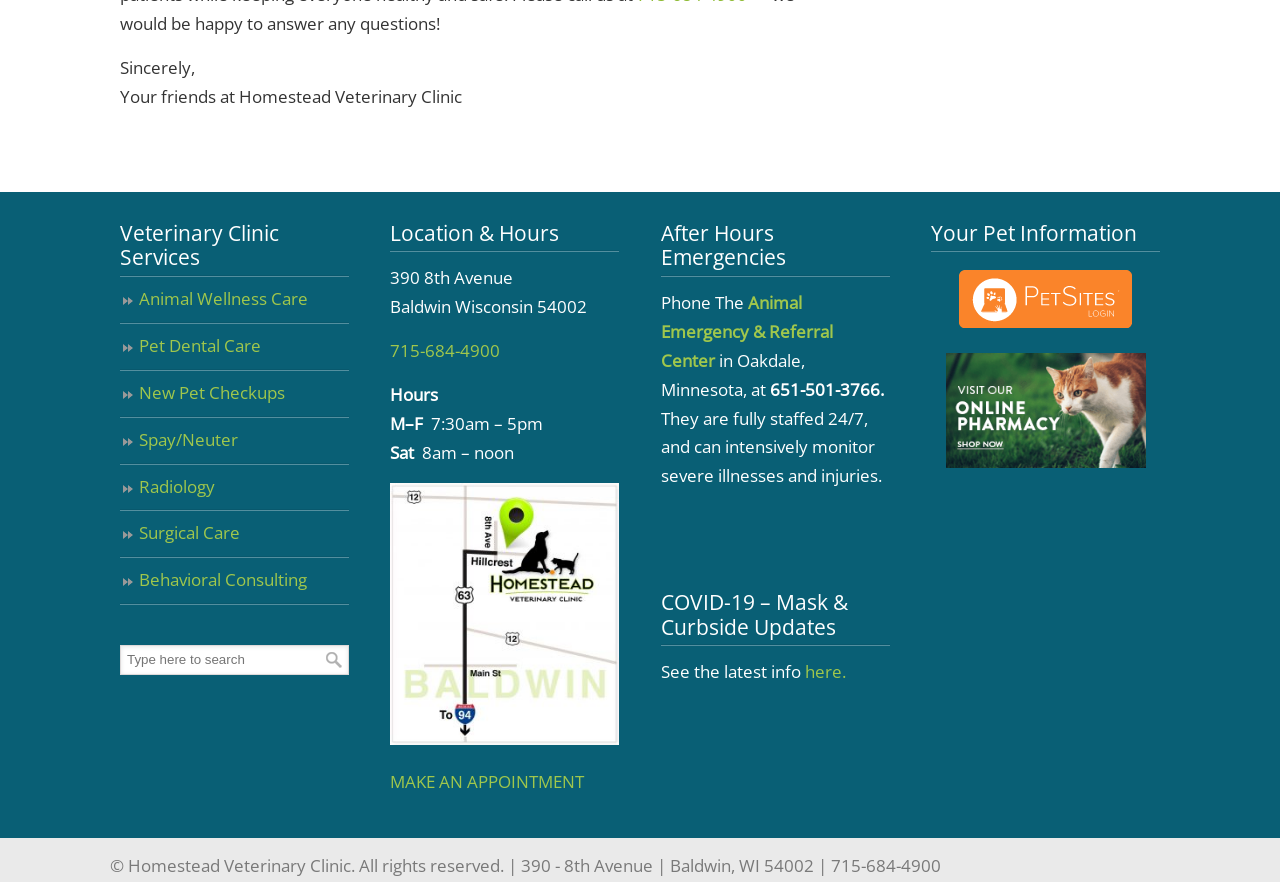Give a one-word or phrase response to the following question: What is the name of the veterinary clinic?

Homestead Veterinary Clinic